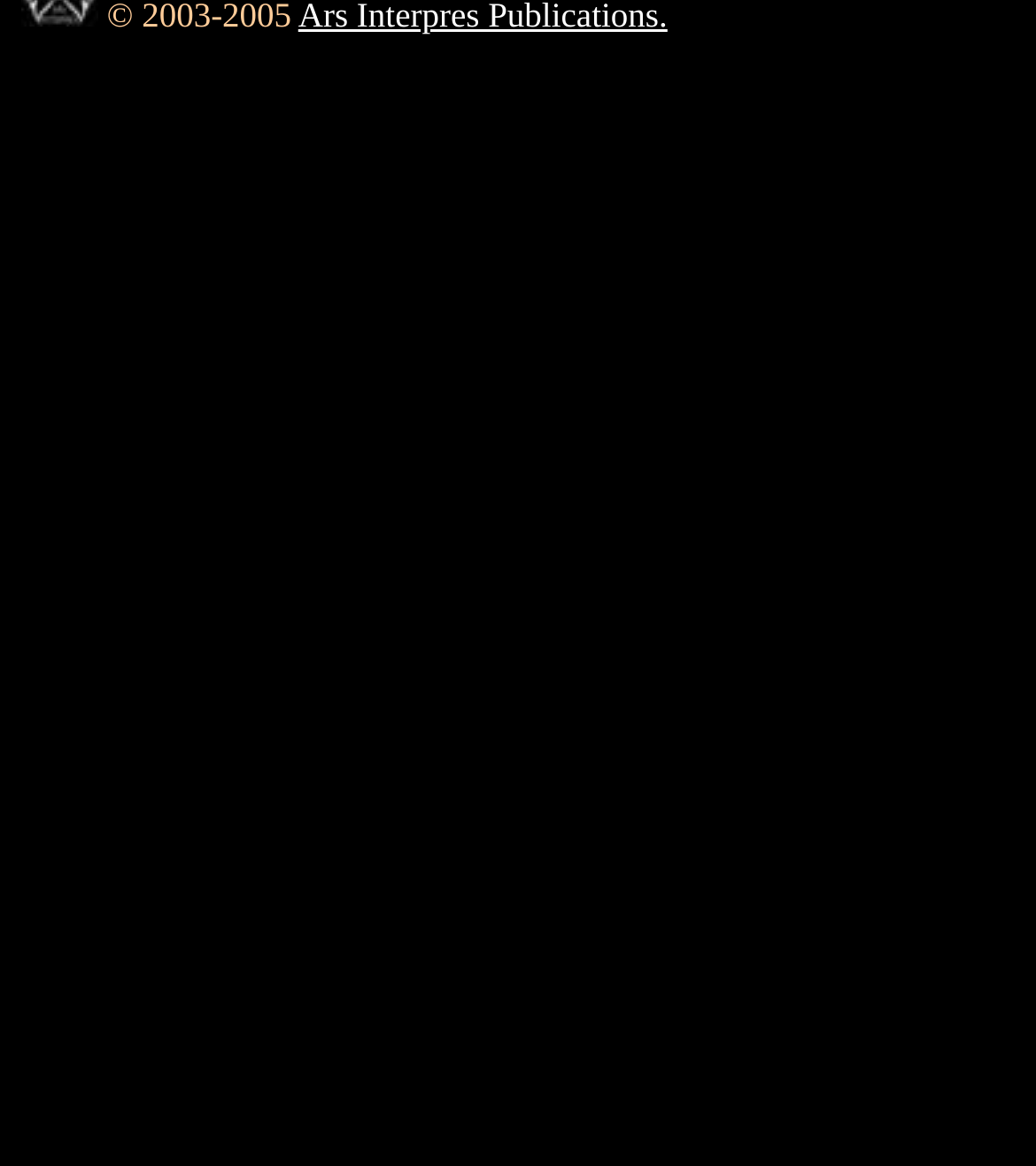From the given element description: "Ars Interpres Publications.", find the bounding box for the UI element. Provide the coordinates as four float numbers between 0 and 1, in the order [left, top, right, bottom].

[0.288, 0.927, 0.644, 0.961]